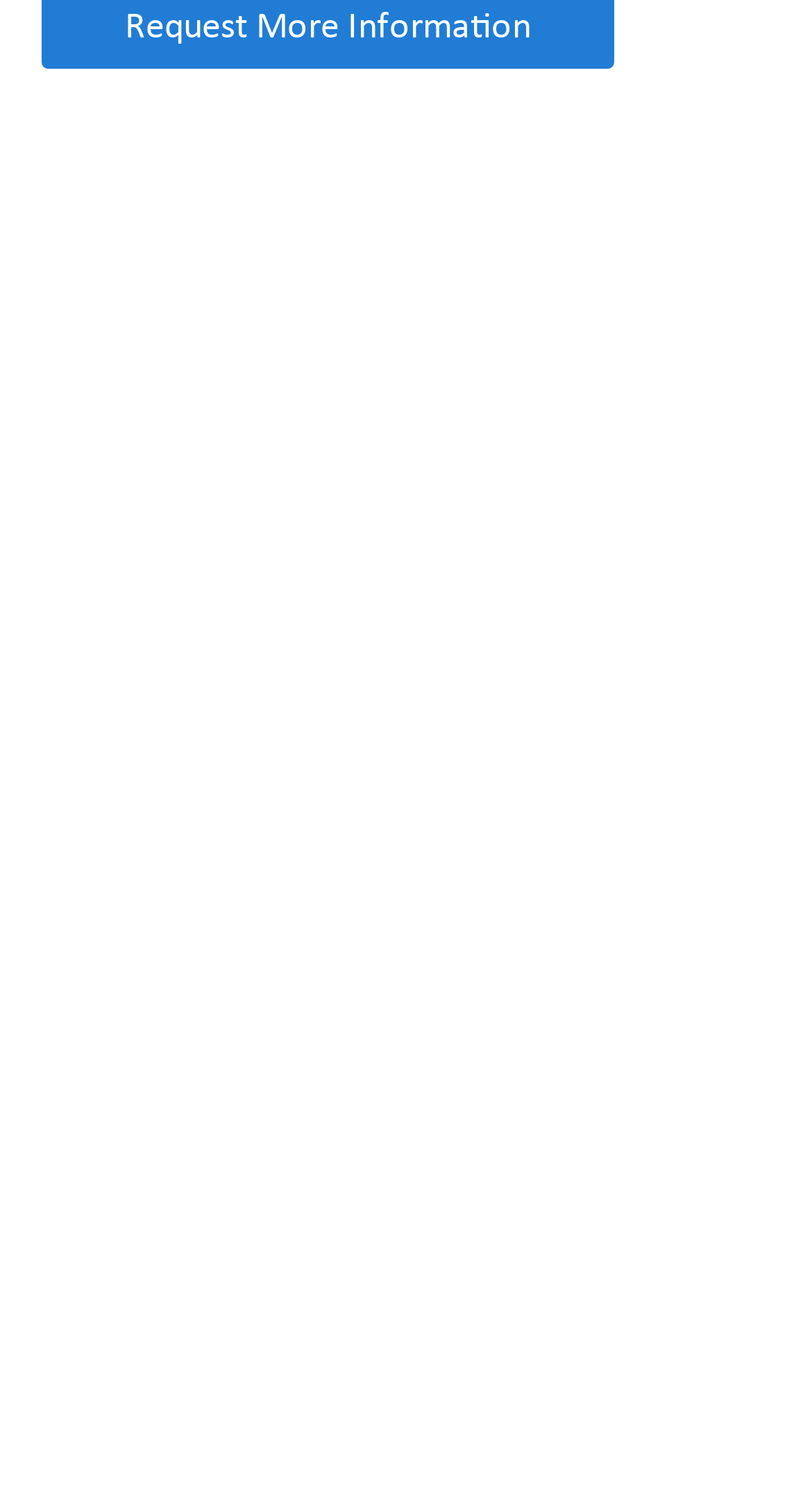Provide a thorough and detailed response to the question by examining the image: 
What is the company's main service?

The company's main service can be inferred from the static text, which states 'we help clients achieve their strategic goals via expert and insightful identification, quantification, and mitigation of the risks that could impact their business, or present opportunities for it'.